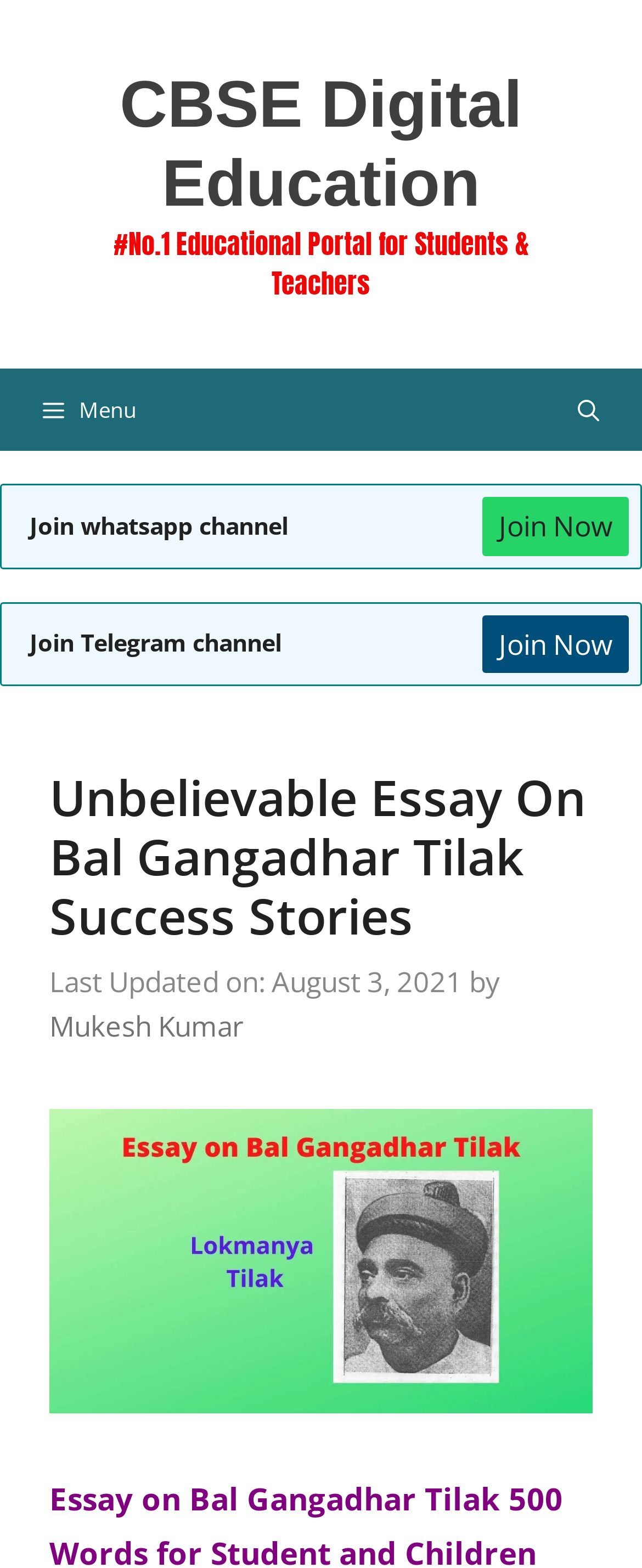Offer an in-depth caption of the entire webpage.

The webpage is about an essay on Bal Gangadhar Tilak, an Indian nationalist and politician. At the top, there is a banner with a link to "CBSE Digital Education" and a description "#No.1 Educational Portal for Students & Teachers". Below the banner, there is a navigation menu with a "Menu" button and a search bar link. 

On the left side, there are two promotional links to join a WhatsApp channel and a Telegram channel, along with their respective descriptions. On the right side, there is a link to "Join Now" for both channels.

The main content of the webpage is an essay with the title "Unbelievable Essay On Bal Gangadhar Tilak Success Stories". The title is followed by the last updated date, "August 3, 2021", and the author's name, "Mukesh Kumar". Below the title, there is an image related to the essay.